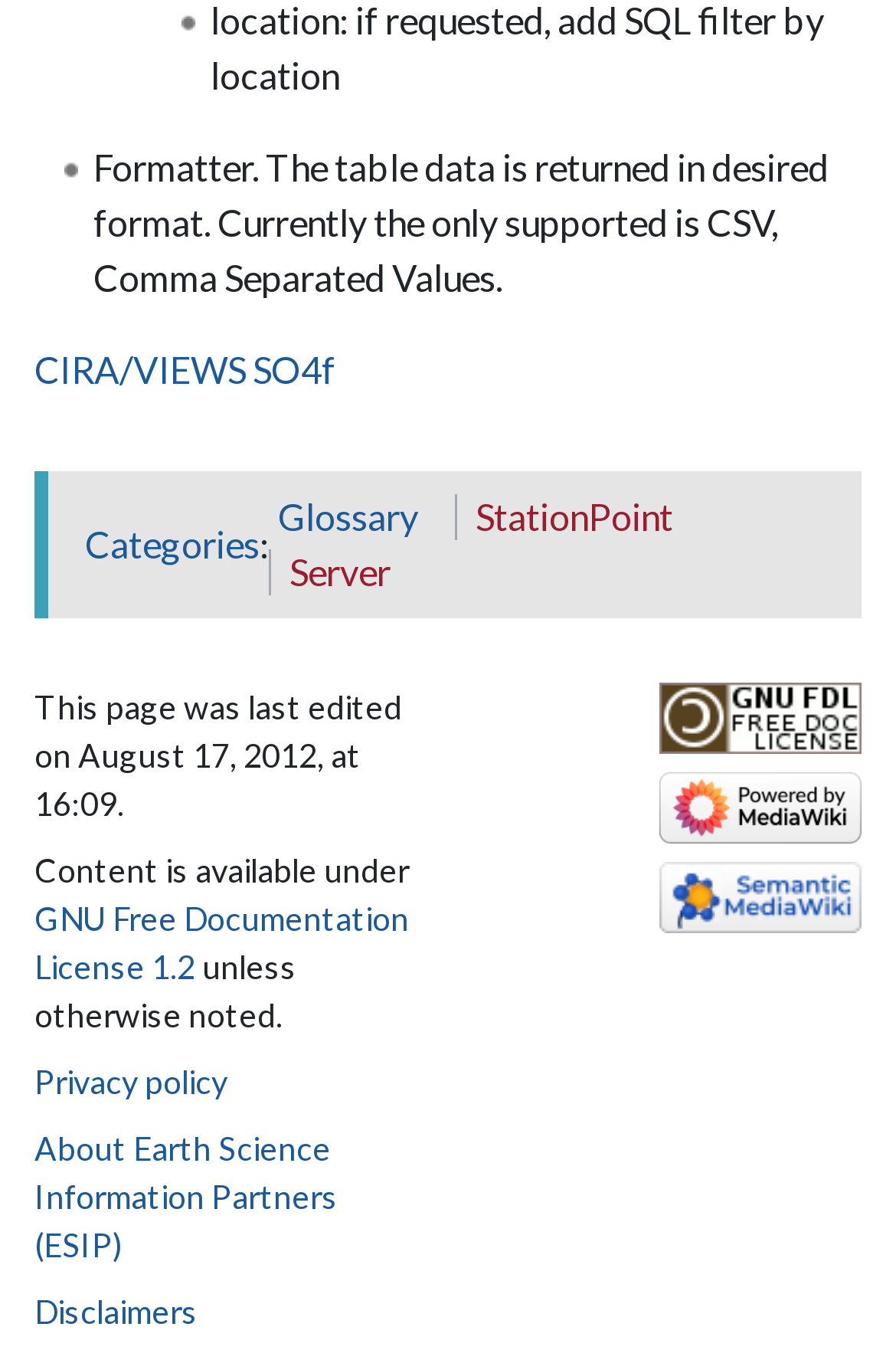What format is currently supported by the formatter?
Can you offer a detailed and complete answer to this question?

The question can be answered by reading the StaticText element with the text 'Formatter. The table data is returned in desired format. Currently the only supported is CSV, Comma Separated Values.' which indicates that the formatter currently supports CSV format.